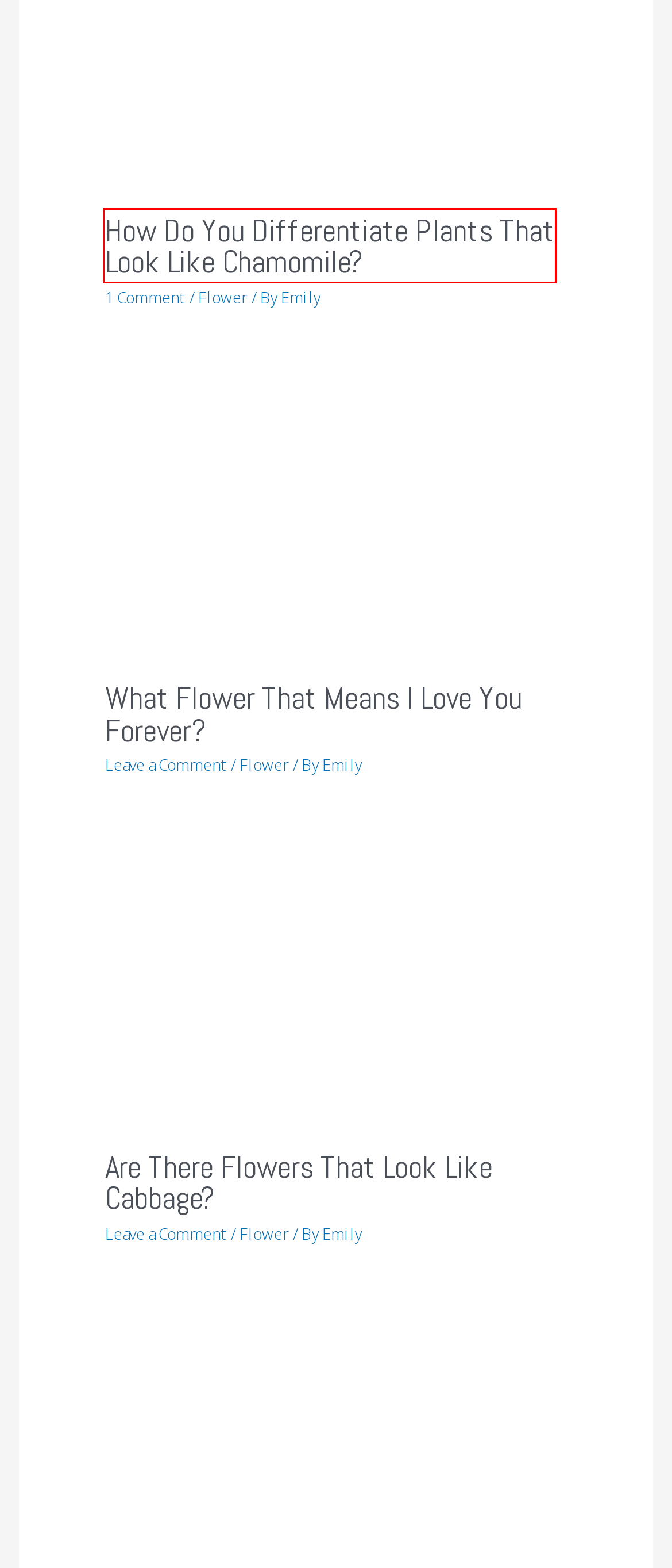Examine the screenshot of the webpage, which has a red bounding box around a UI element. Select the webpage description that best fits the new webpage after the element inside the red bounding box is clicked. Here are the choices:
A. Flower Archives - Harvest Indoor
B. 15 Radiant Flowers That Look Like Honeysuckle - Harvest Indoor
C. Are There Flowers That Look Like Cabbage? - Harvest Indoor
D. Shade-Loving Hydrangeas Varieties: The Ultimate Guide to Boost Your Garden's Beauty - Harvest Indoor
E. 10 Flowers That Look Like Feathers To Astonish Your Garden - Harvest Indoor
F. How Do You Differentiate Plants That Look Like Chamomile? - Harvest Indoor
G. The Dazzling Colors of 9 Flowers That Look Like Daffodils - Harvest Indoor
H. What Flower That Means I Love You Forever? - Harvest Indoor

F